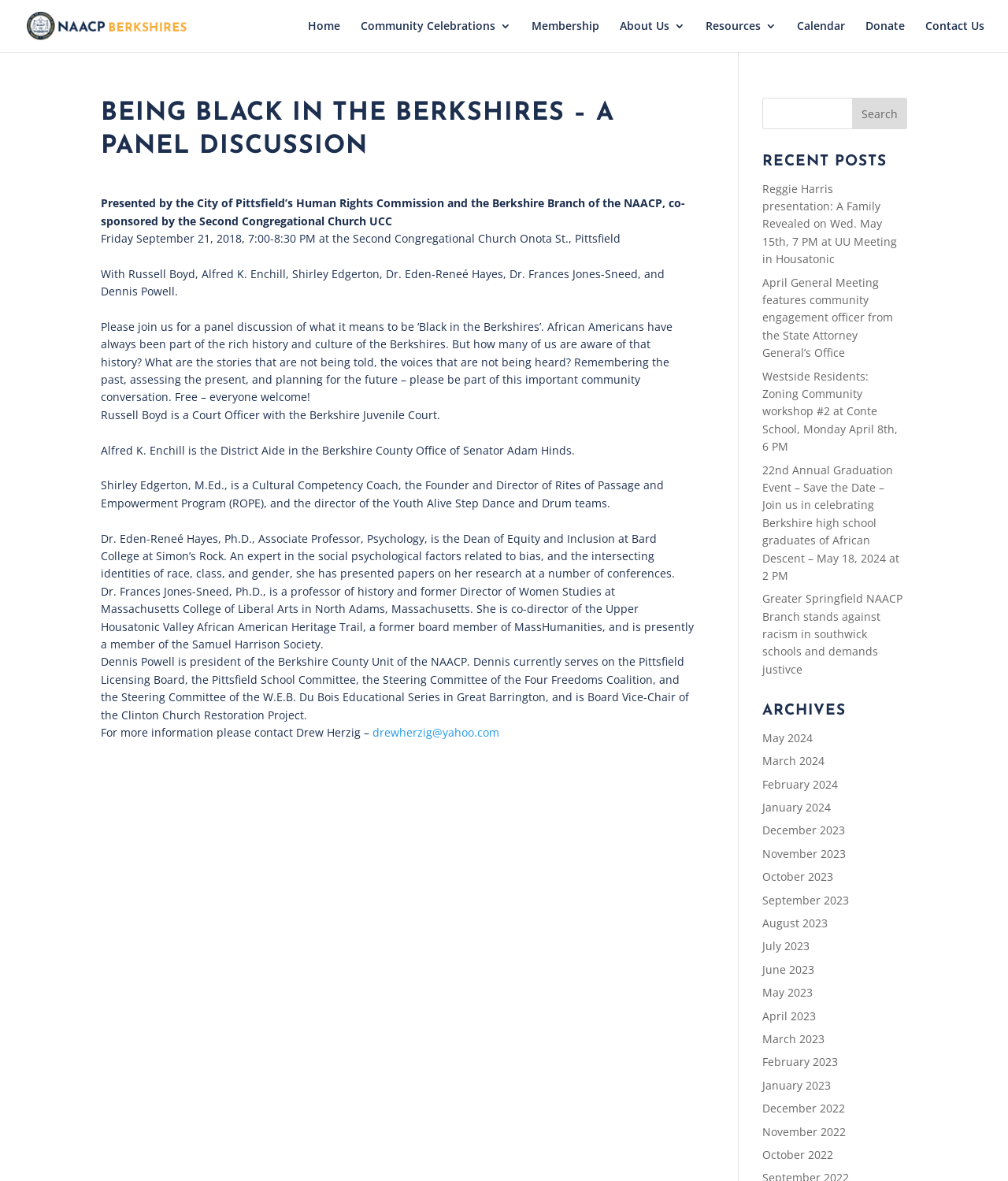Provide the bounding box coordinates for the specified HTML element described in this description: "Donate". The coordinates should be four float numbers ranging from 0 to 1, in the format [left, top, right, bottom].

[0.859, 0.017, 0.898, 0.044]